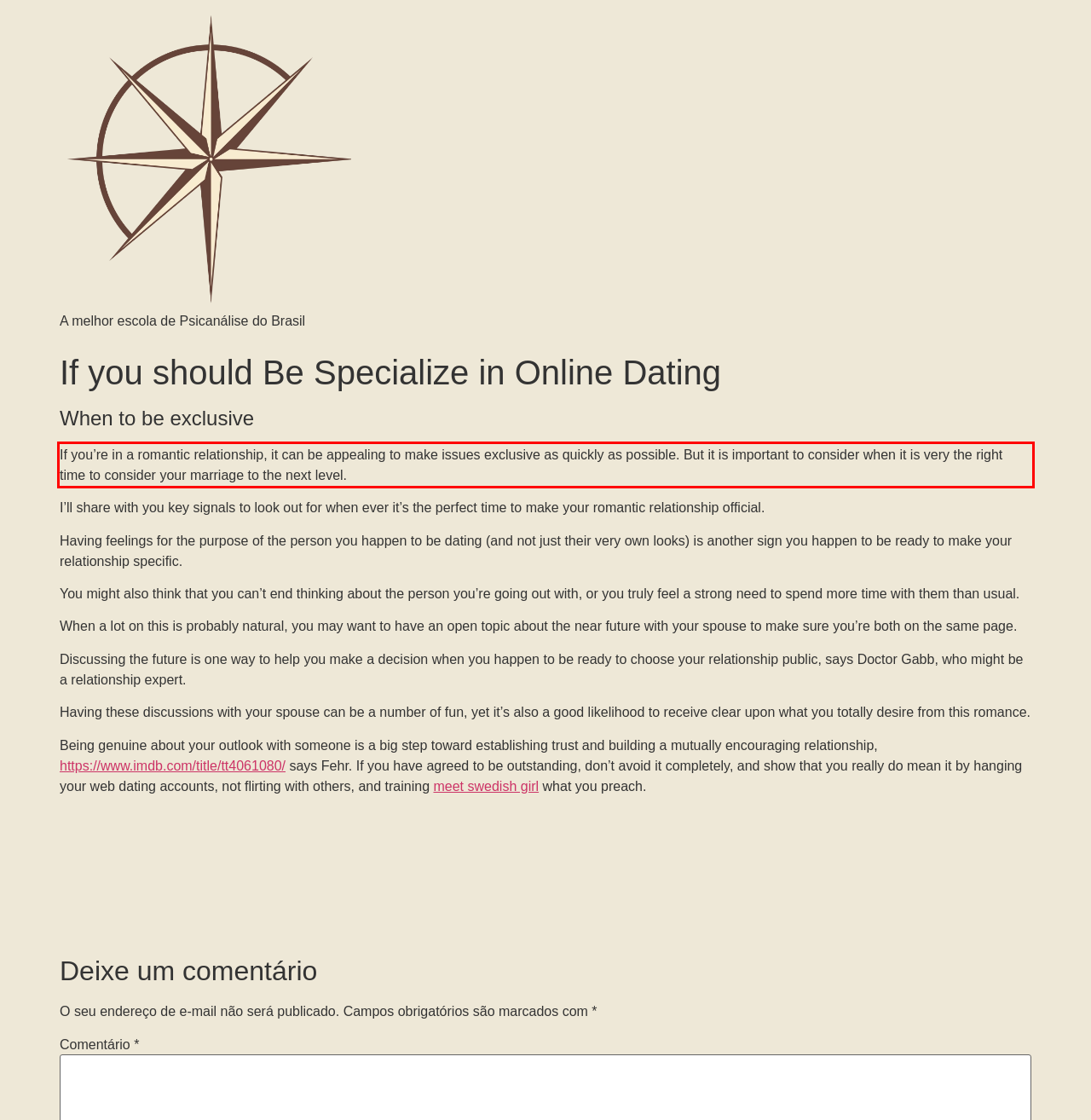View the screenshot of the webpage and identify the UI element surrounded by a red bounding box. Extract the text contained within this red bounding box.

If you’re in a romantic relationship, it can be appealing to make issues exclusive as quickly as possible. But it is important to consider when it is very the right time to consider your marriage to the next level.